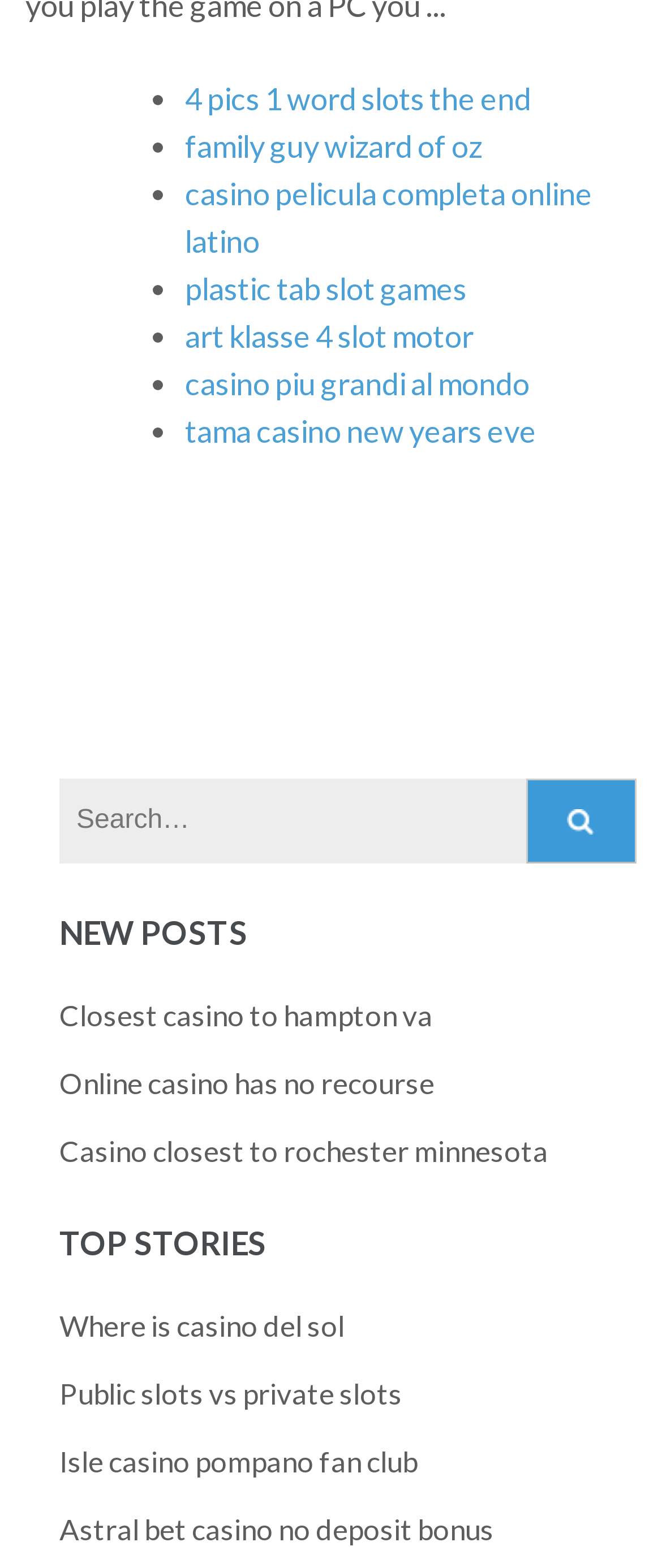How many links are listed under 'TOP STORIES'?
Can you provide a detailed and comprehensive answer to the question?

There are four links listed under the 'TOP STORIES' heading, which are 'Where is casino del sol', 'Public slots vs private slots', 'Isle casino pompano fan club', and 'Astral bet casino no deposit bonus'.